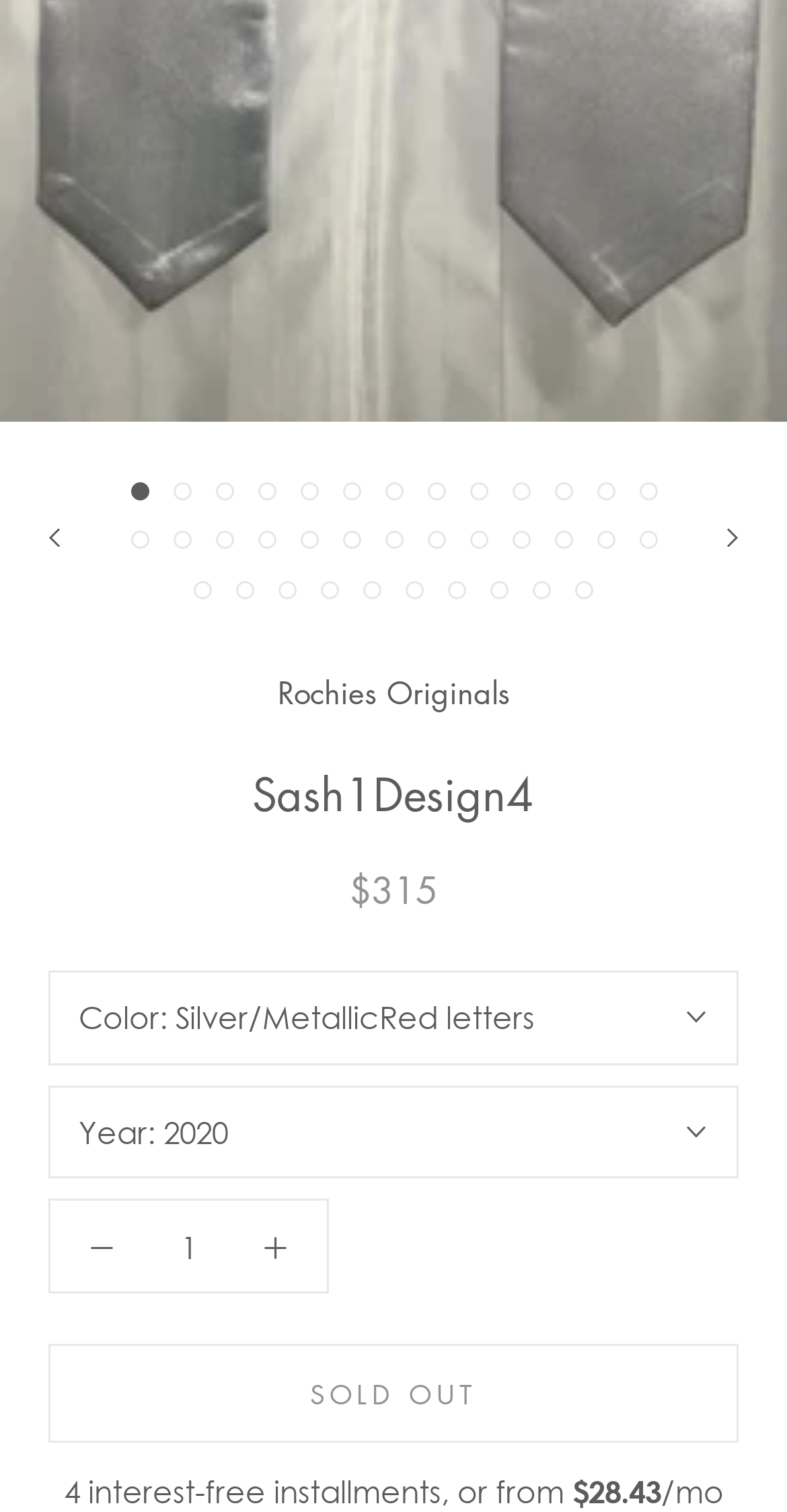Give a one-word or one-phrase response to the question: 
Is the product available for purchase?

No